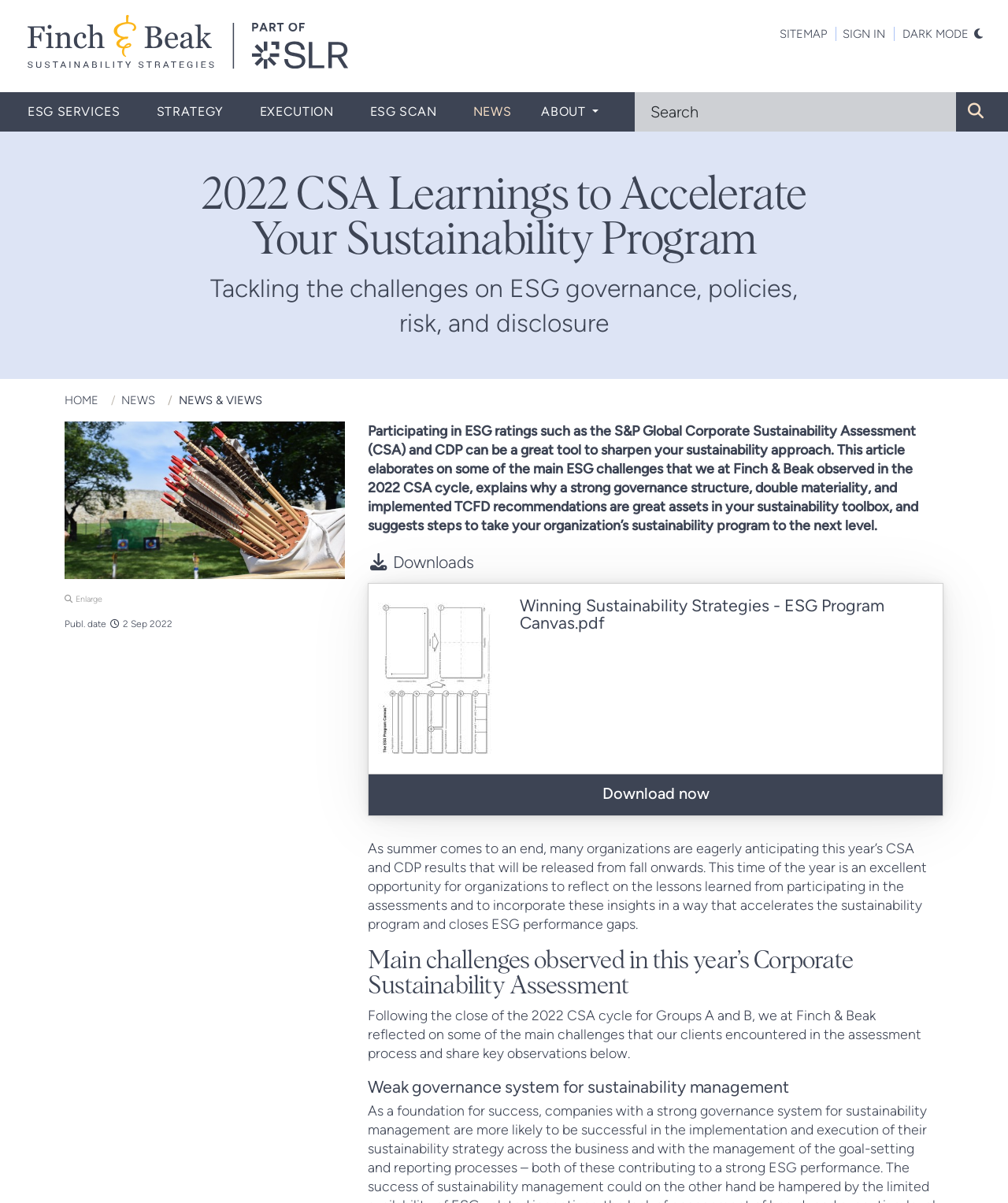Kindly determine the bounding box coordinates for the clickable area to achieve the given instruction: "Read about Finch & Beak".

[0.027, 0.076, 0.139, 0.109]